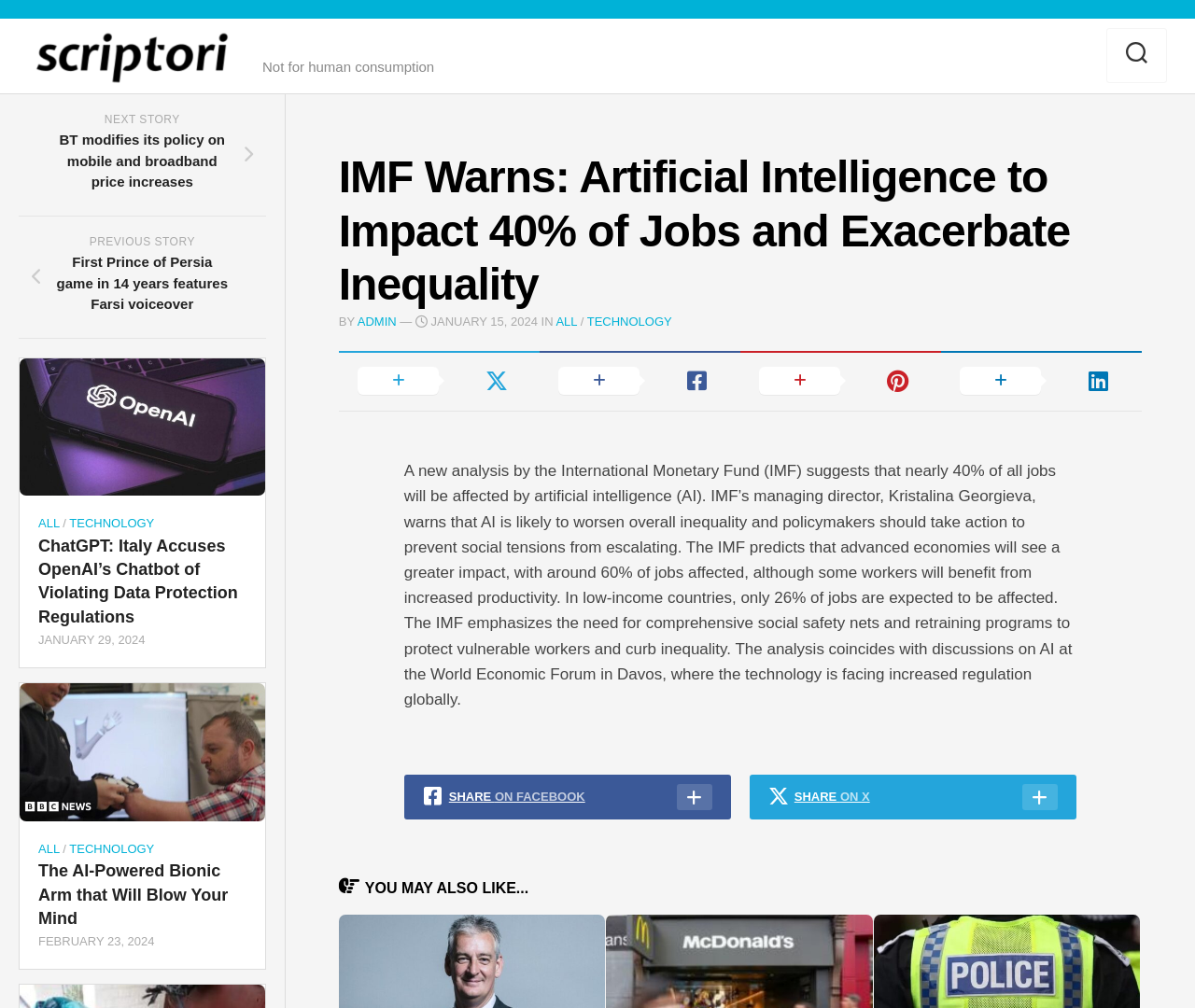By analyzing the image, answer the following question with a detailed response: What is the name of the author of the article?

The author of the article is mentioned as 'ADMIN' in the byline section of the article, which is located below the main heading.